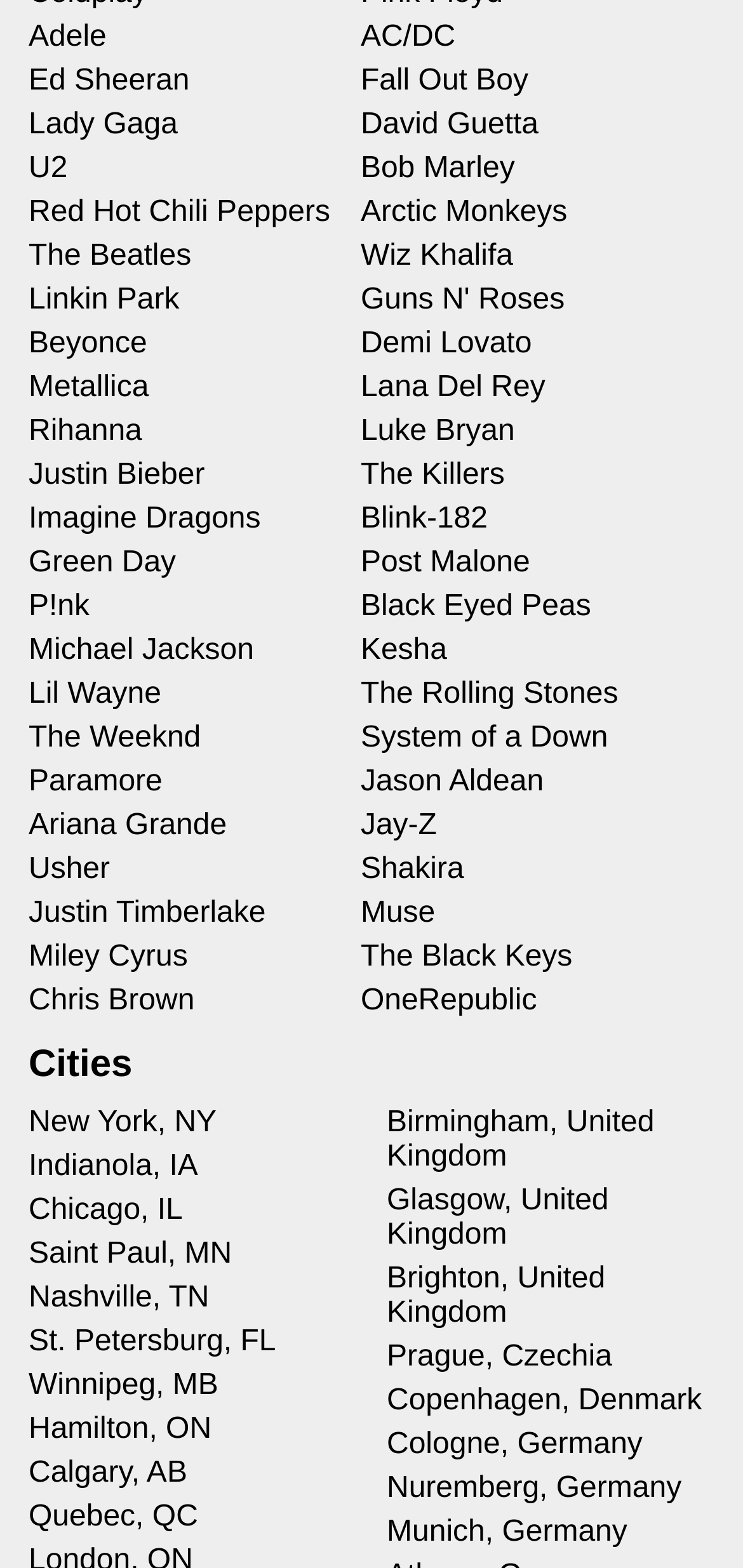Determine the coordinates of the bounding box that should be clicked to complete the instruction: "Click on Adele". The coordinates should be represented by four float numbers between 0 and 1: [left, top, right, bottom].

[0.038, 0.013, 0.143, 0.035]